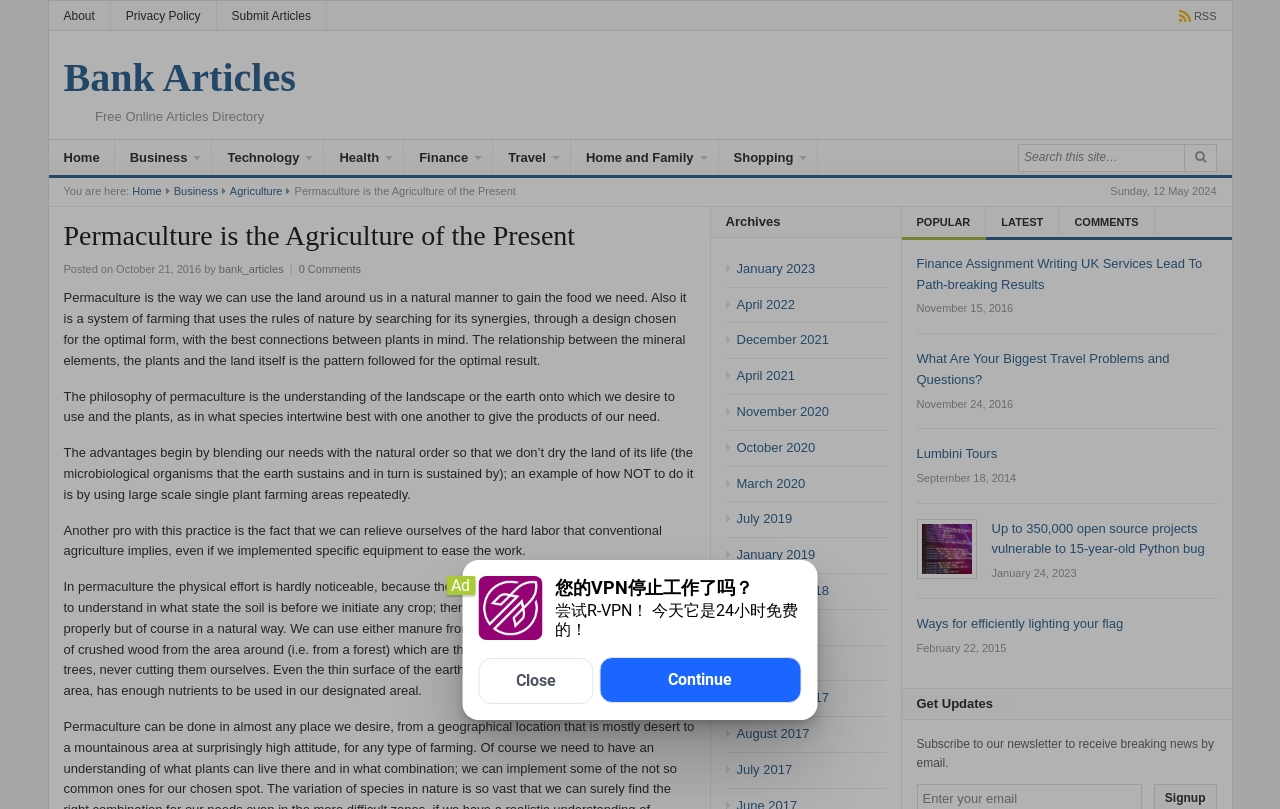What is the main topic of this webpage?
Using the image provided, answer with just one word or phrase.

Permaculture